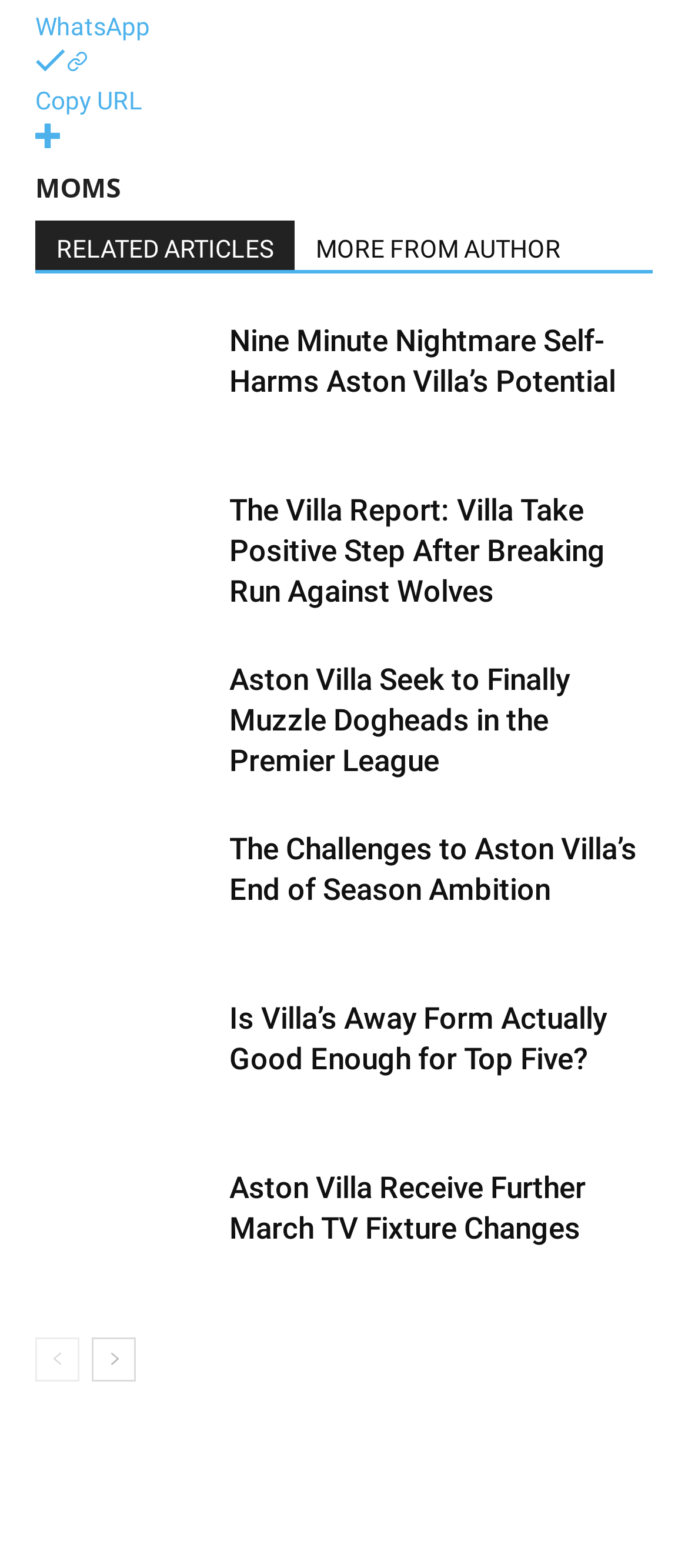Please identify the bounding box coordinates for the region that you need to click to follow this instruction: "Copy URL".

[0.051, 0.029, 0.949, 0.077]